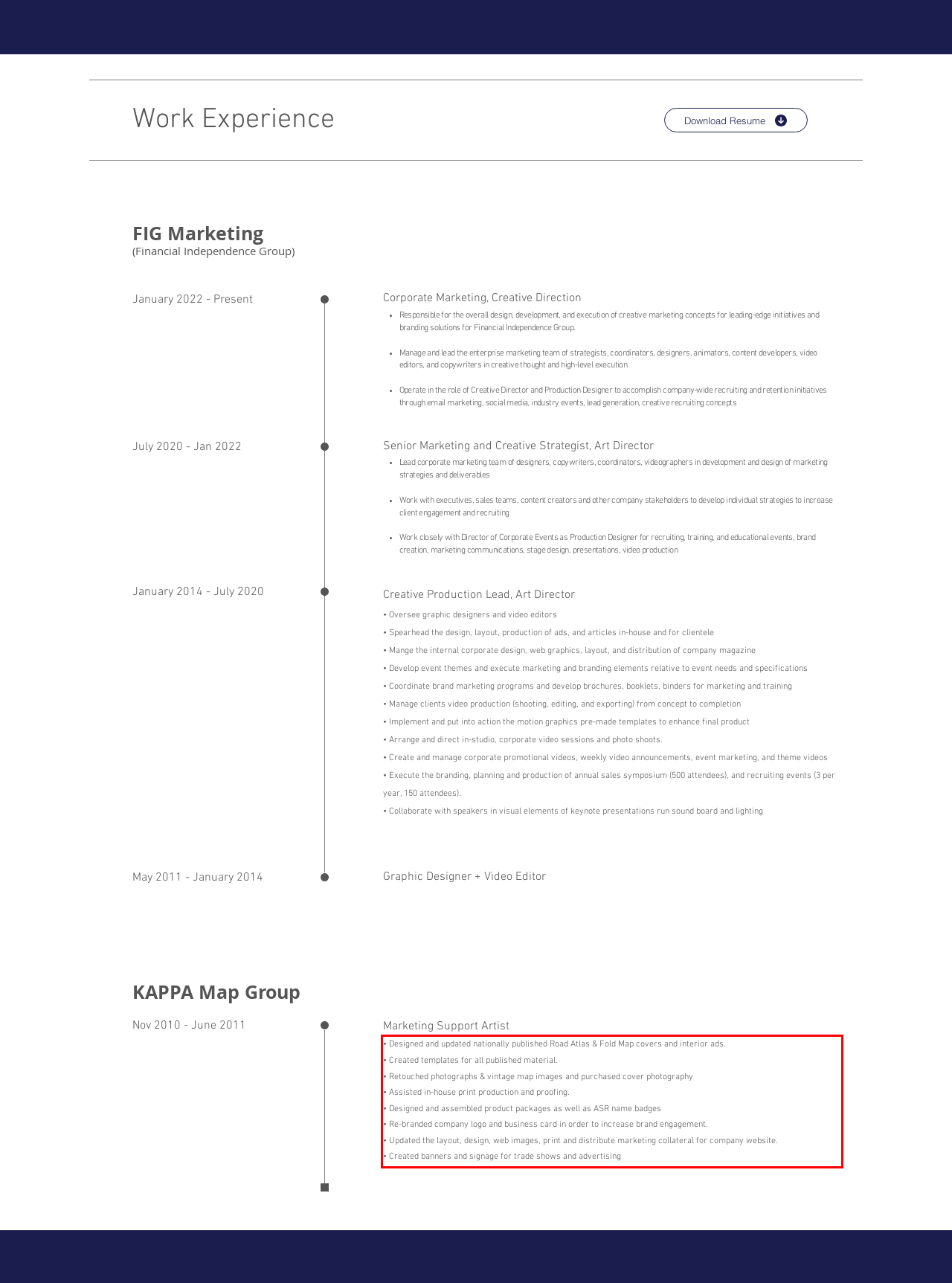In the screenshot of the webpage, find the red bounding box and perform OCR to obtain the text content restricted within this red bounding box.

• Designed and updated nationally published Road Atlas & Fold Map covers and interior ads. • Created templates for all published material. • Retouched photographs & vintage map images and purchased cover photography • Assisted in-house print production and proofing. • Designed and assembled product packages as well as ASR name badges • Re-branded company logo and business card in order to increase brand engagement. • Updated the layout, design, web images, print and distribute marketing collateral for company website. • Created banners and signage for trade shows and advertising